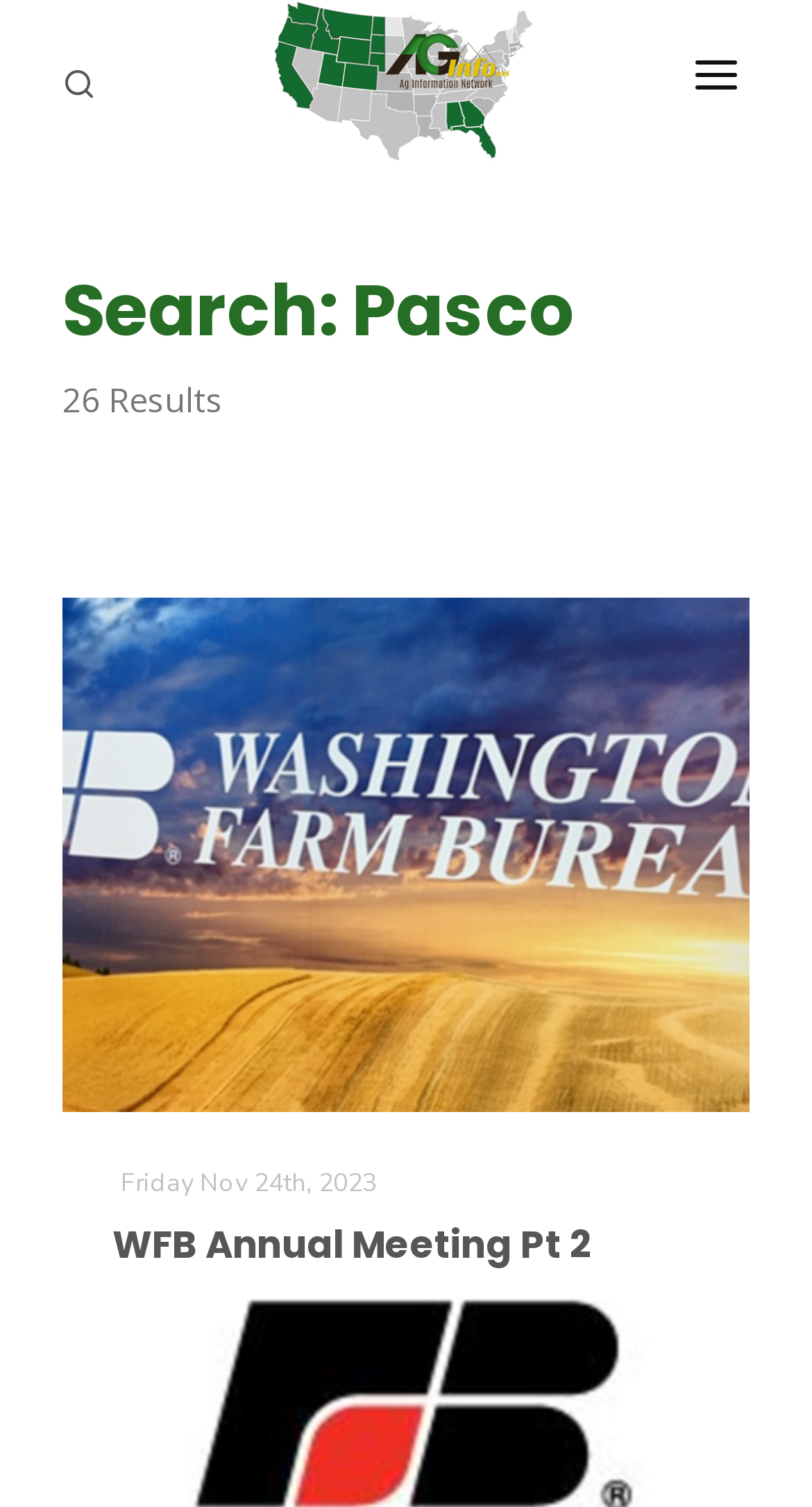Answer the question below in one word or phrase:
What type of content is displayed on the webpage?

News articles